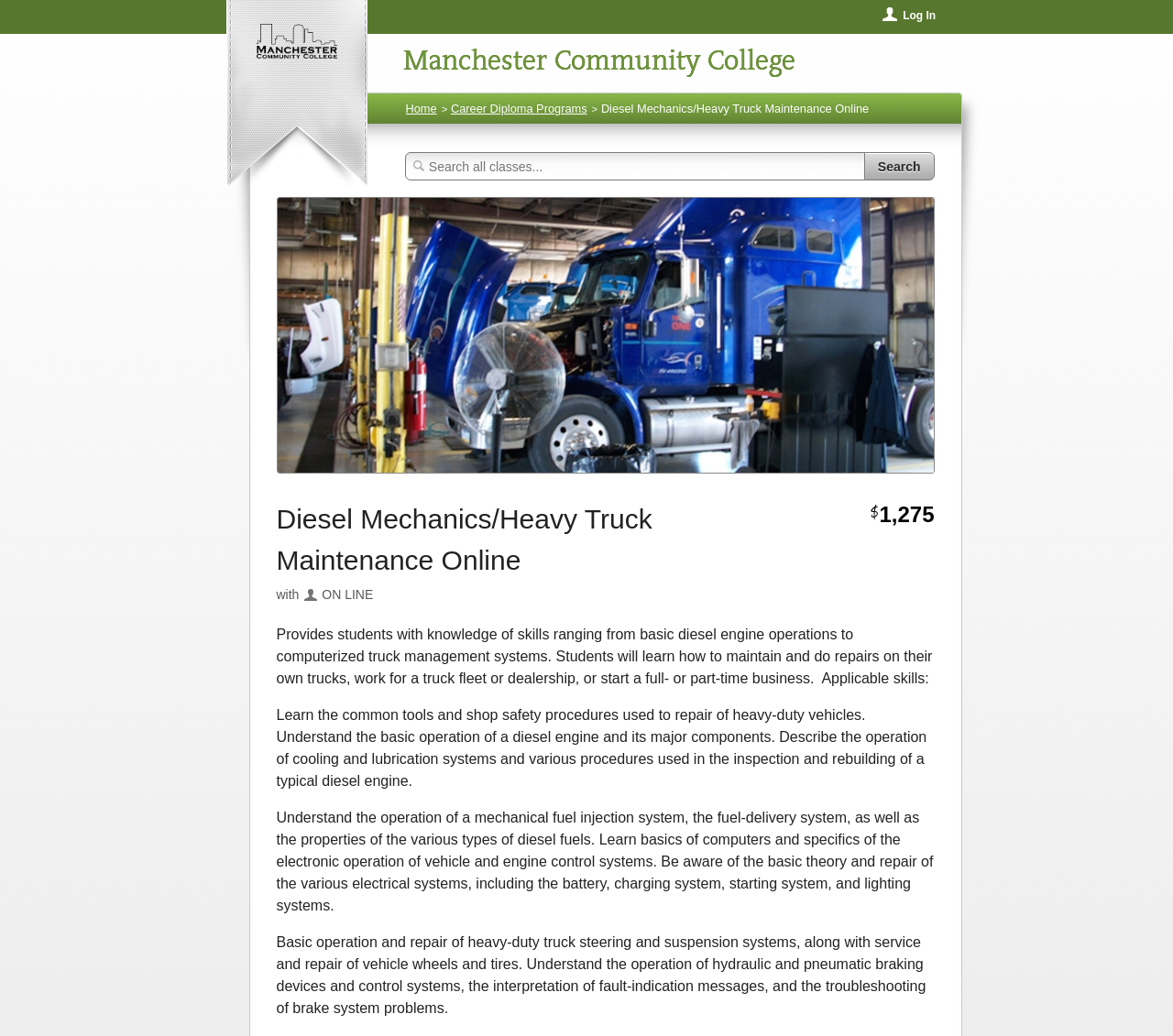What skills will students learn in the program?
Utilize the information in the image to give a detailed answer to the question.

I found the answer by looking at the static text elements that describe the skills students will learn in the program, including diesel engine operations, truck management systems, and others.